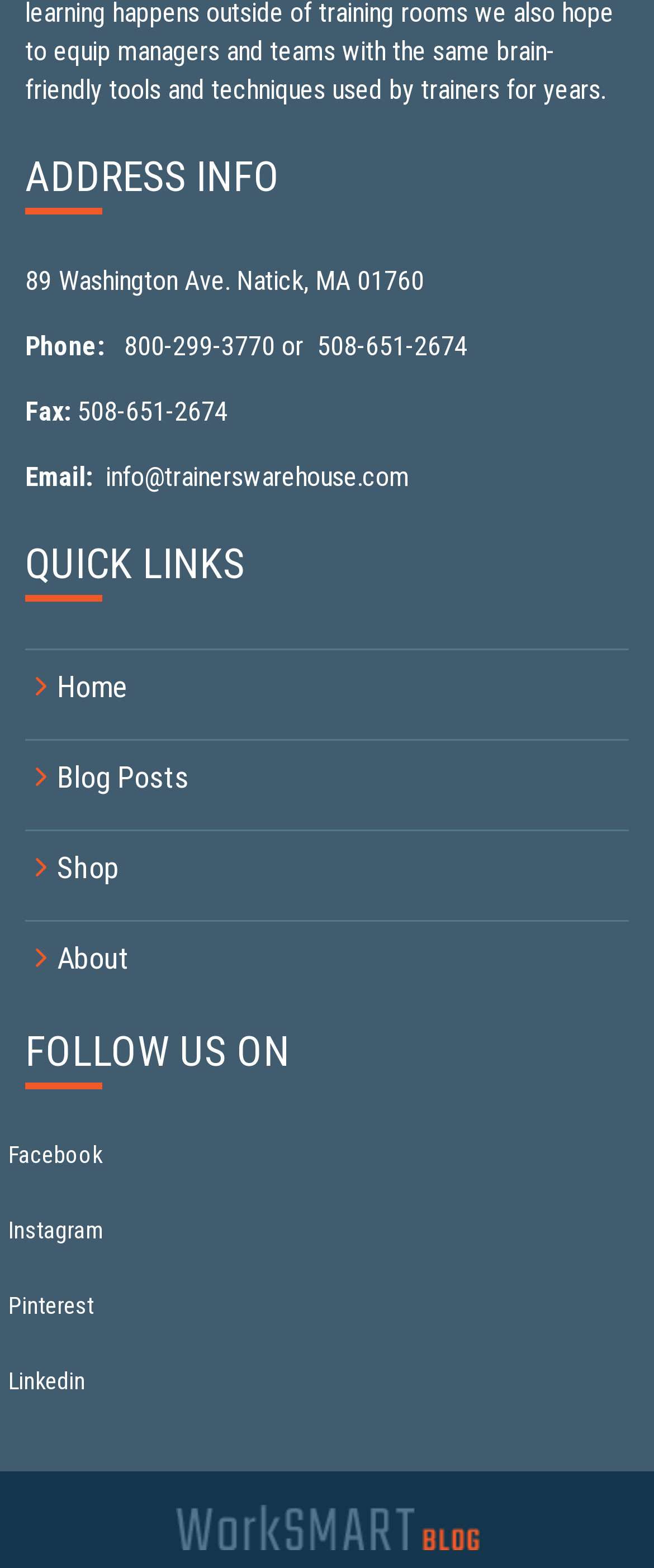Determine the bounding box coordinates of the target area to click to execute the following instruction: "Follow on Facebook."

[0.013, 0.724, 0.962, 0.749]